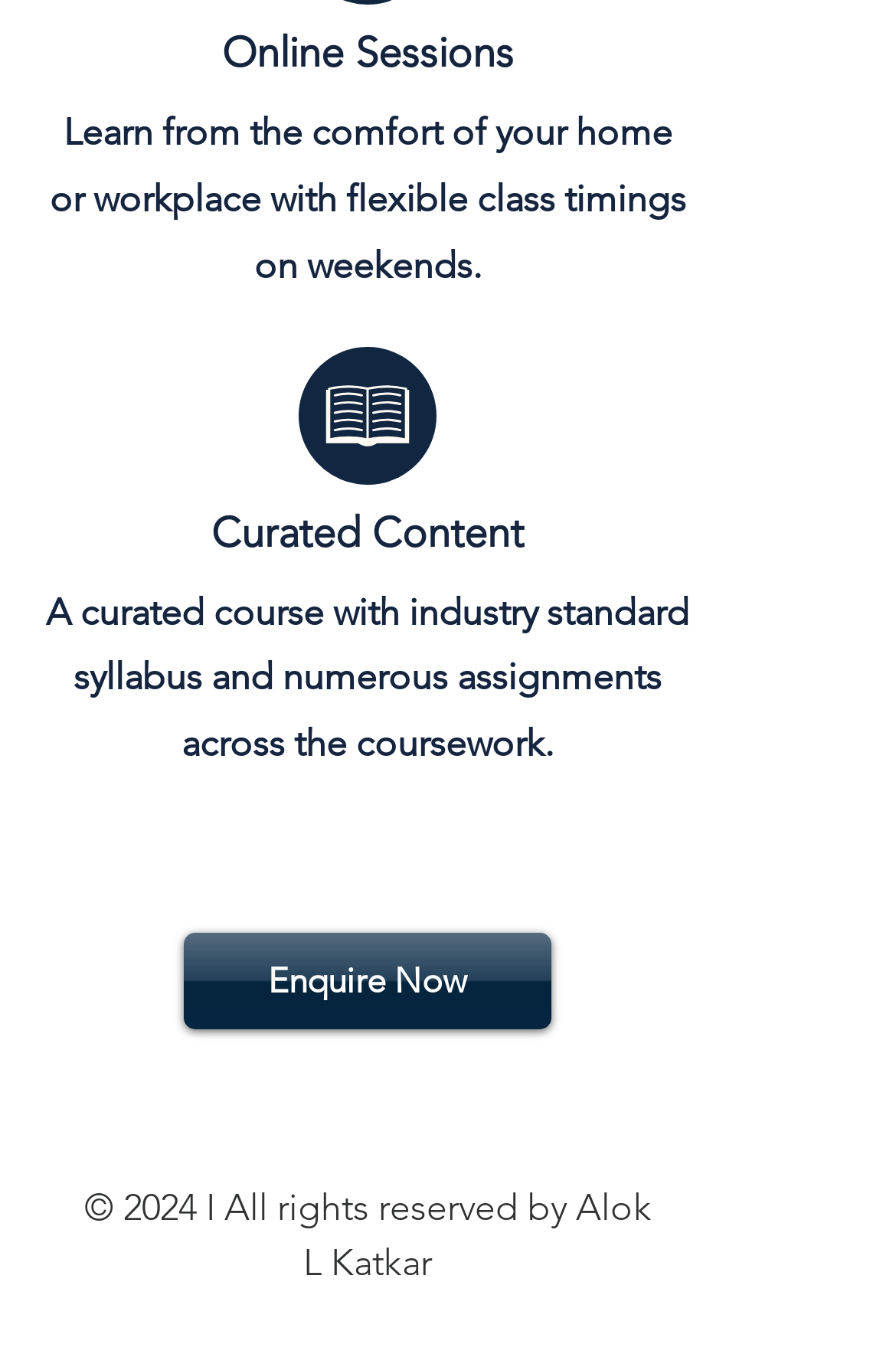What is the focus of the curated course?
Answer the question with a detailed and thorough explanation.

The focus of the curated course is on an industry standard syllabus, as indicated by the StaticText element with the text 'A curated course with industry standard syllabus and numerous assignments across the coursework'.